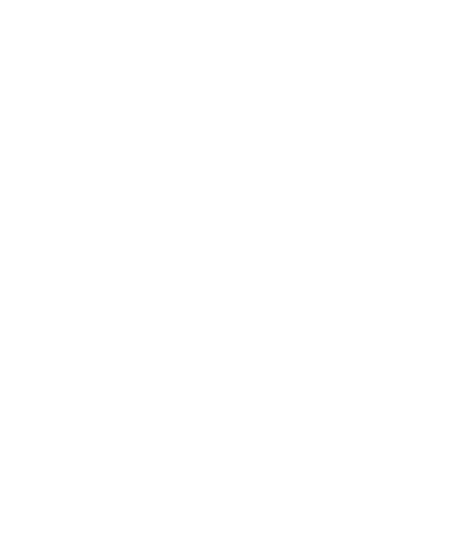What is the minimum order amount for free shipping?
Based on the image, provide your answer in one word or phrase.

$100